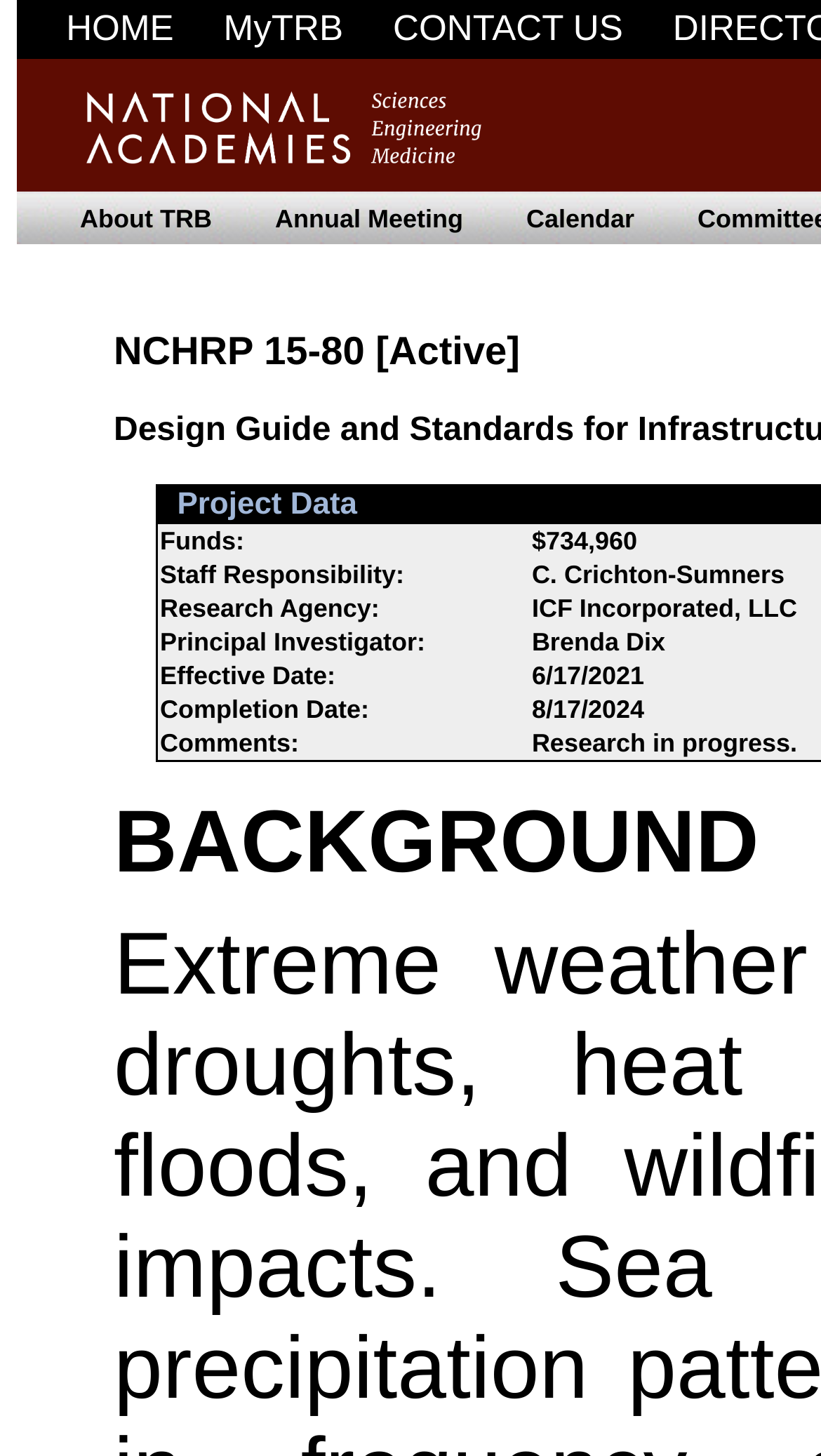What is the topic of the section below the navigation bar?
Examine the screenshot and reply with a single word or phrase.

About TRB